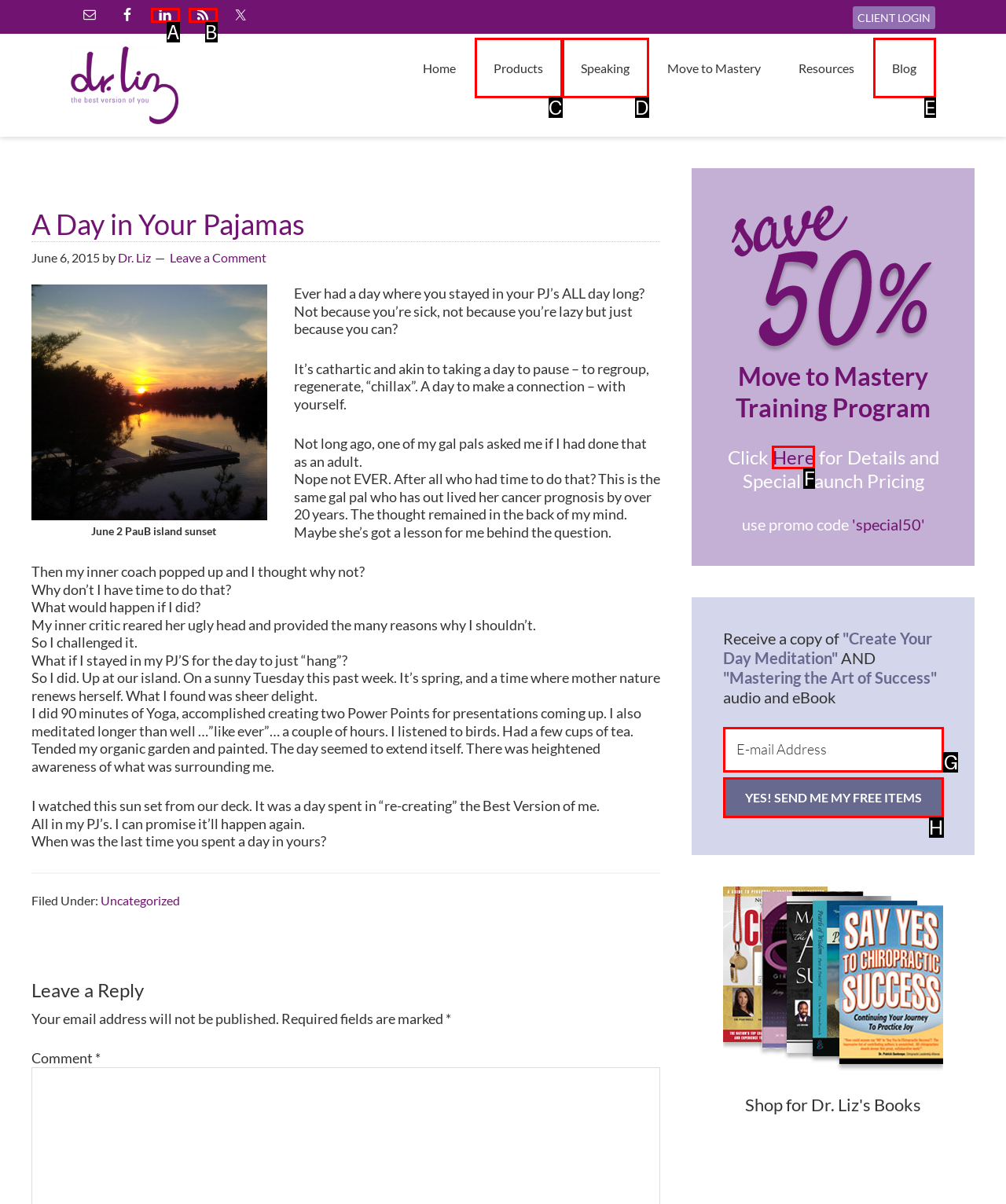Identify the correct UI element to click on to achieve the task: Enter your email address in the textbox. Provide the letter of the appropriate element directly from the available choices.

G